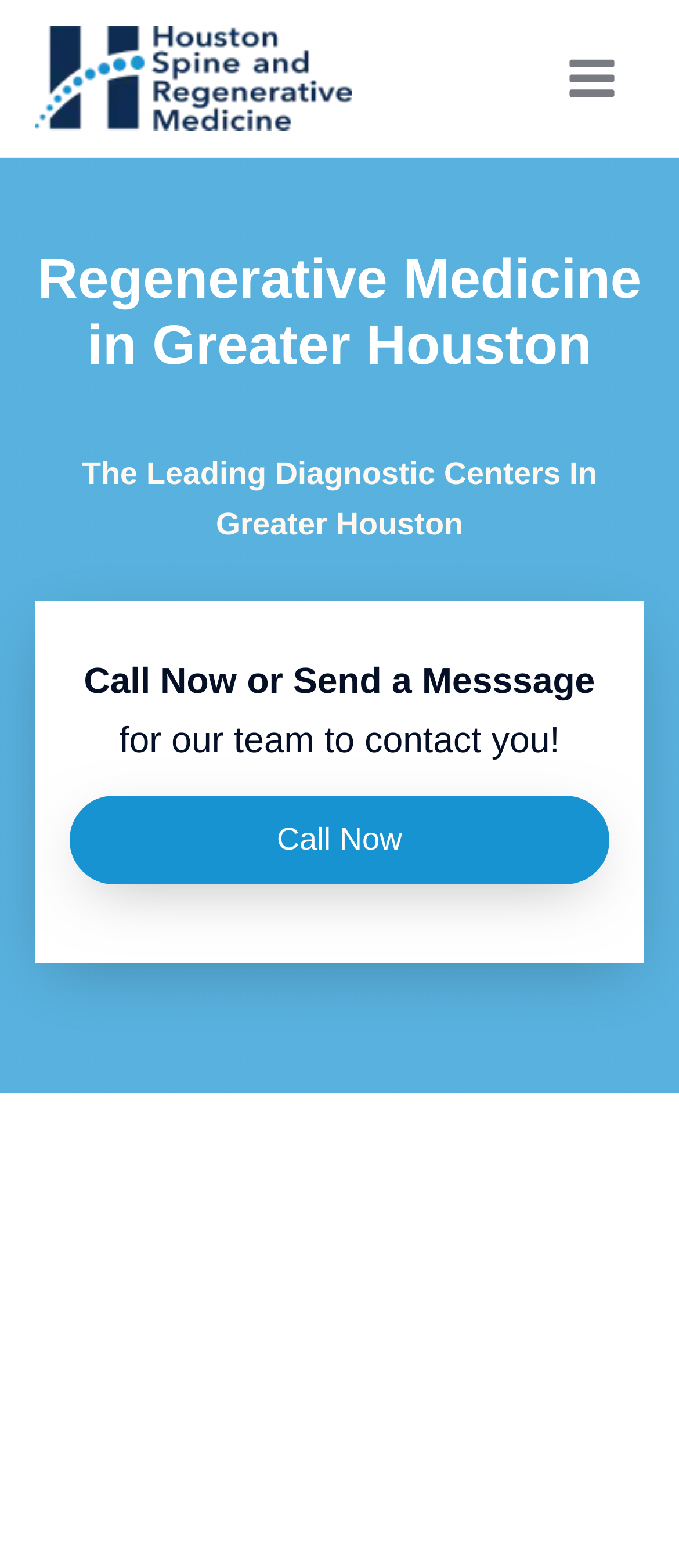Given the description "Call Now", determine the bounding box of the corresponding UI element.

[0.103, 0.507, 0.897, 0.564]